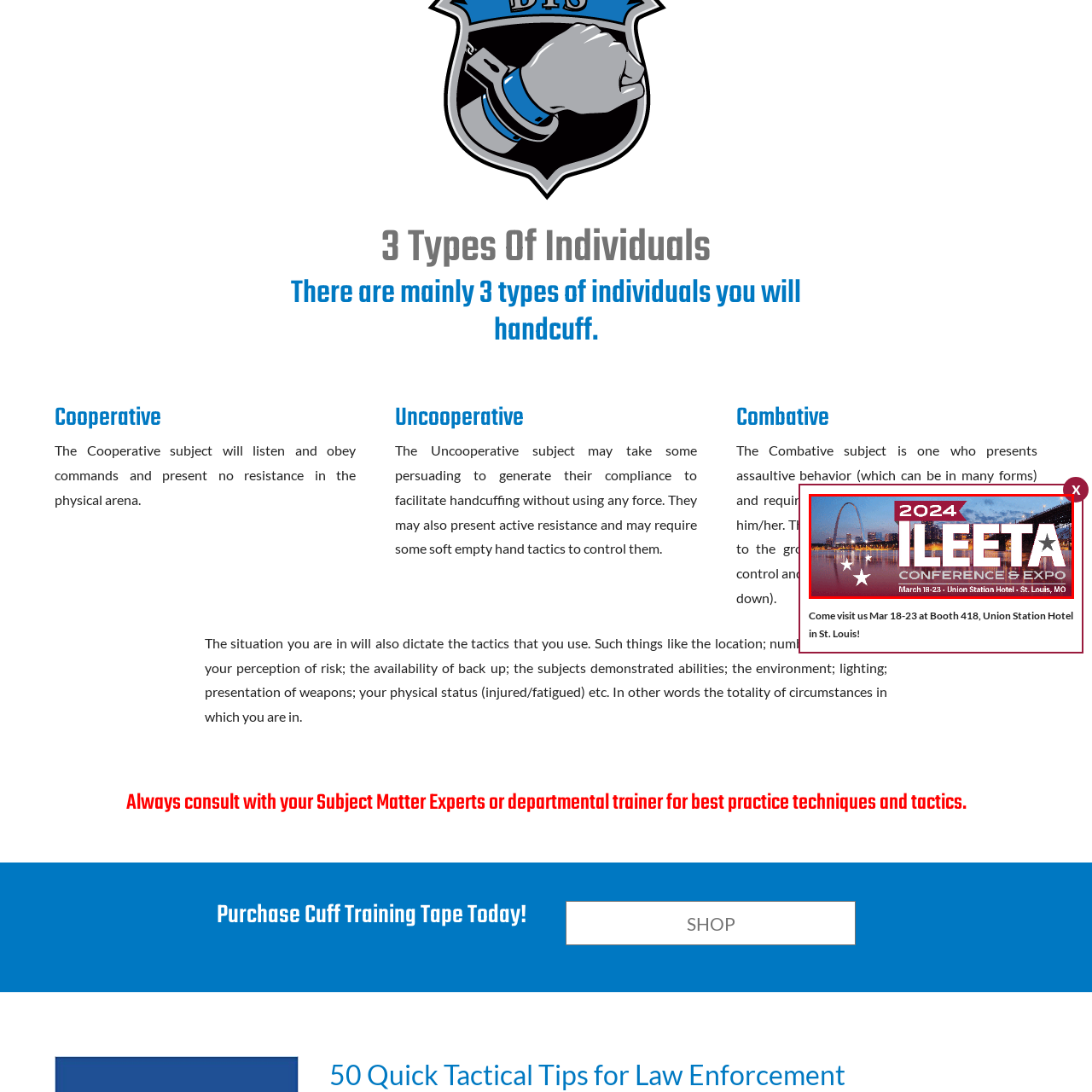What is the iconic landmark featured in the banner?
Look closely at the image within the red bounding box and respond to the question with one word or a brief phrase.

Gateway Arch